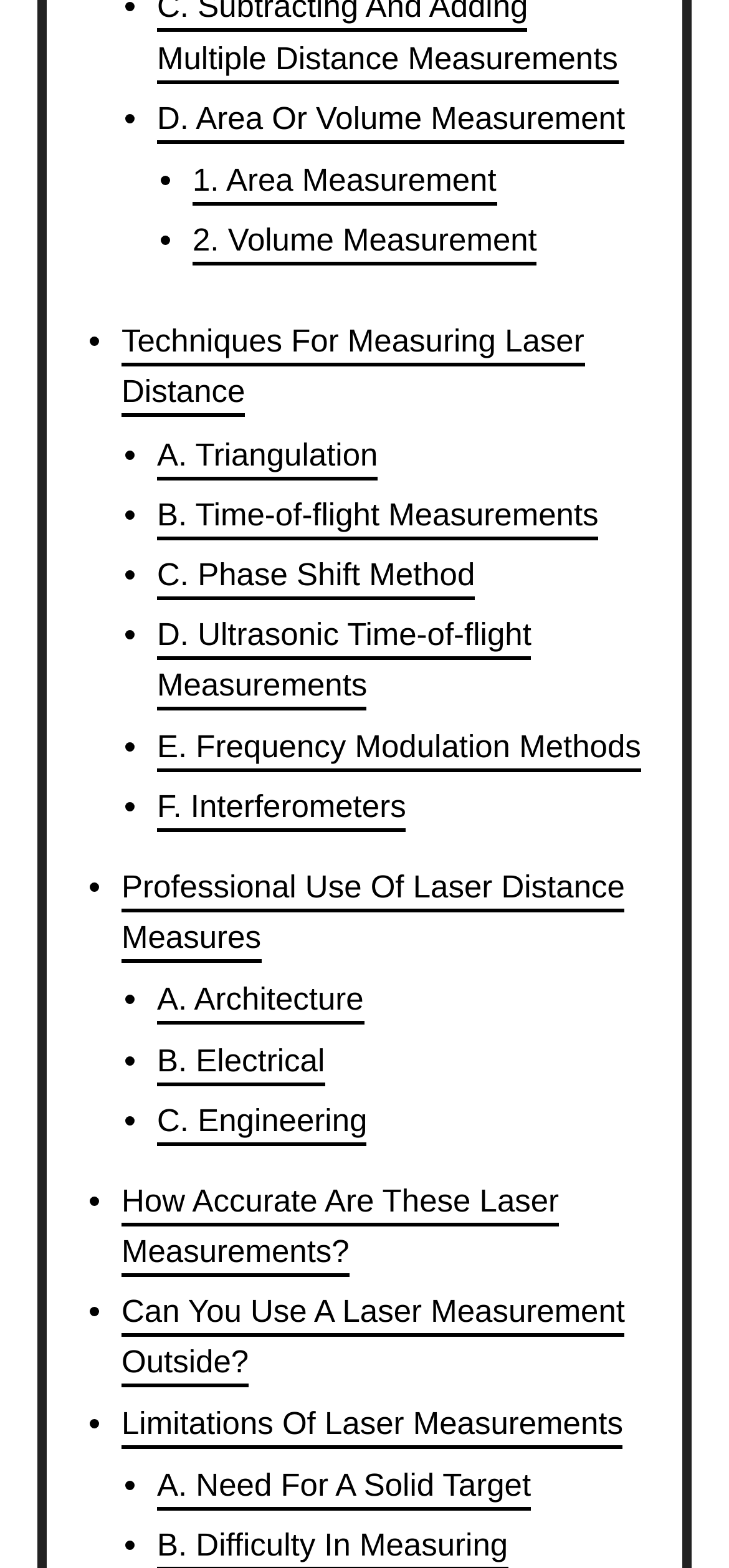How many volume measurement techniques are listed?
Please answer the question as detailed as possible based on the image.

There is only 1 volume measurement technique listed, which can be found by looking at the link that says '2. Volume Measurement'.